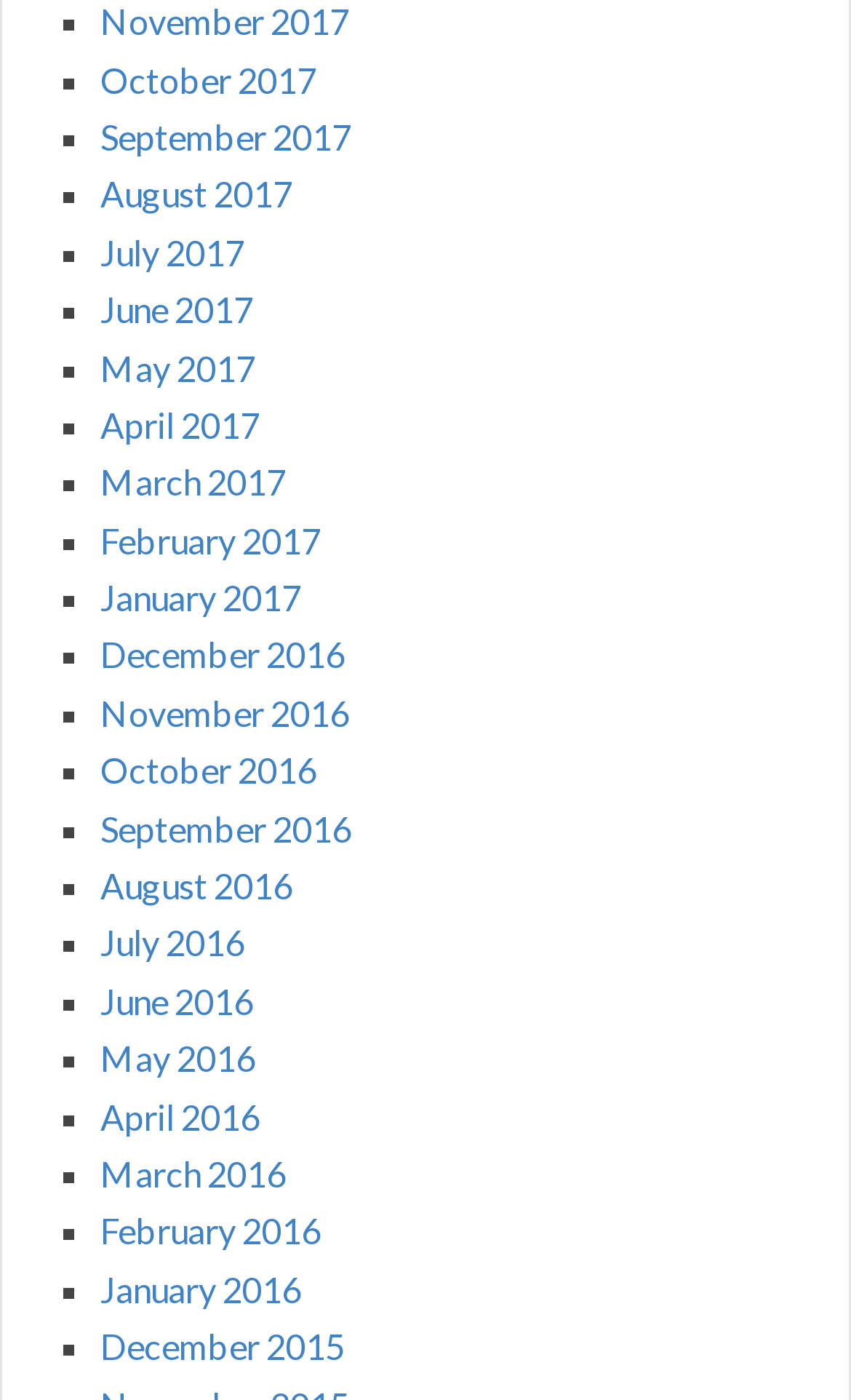Find the bounding box coordinates of the element you need to click on to perform this action: 'View October 2017'. The coordinates should be represented by four float values between 0 and 1, in the format [left, top, right, bottom].

[0.118, 0.041, 0.372, 0.071]